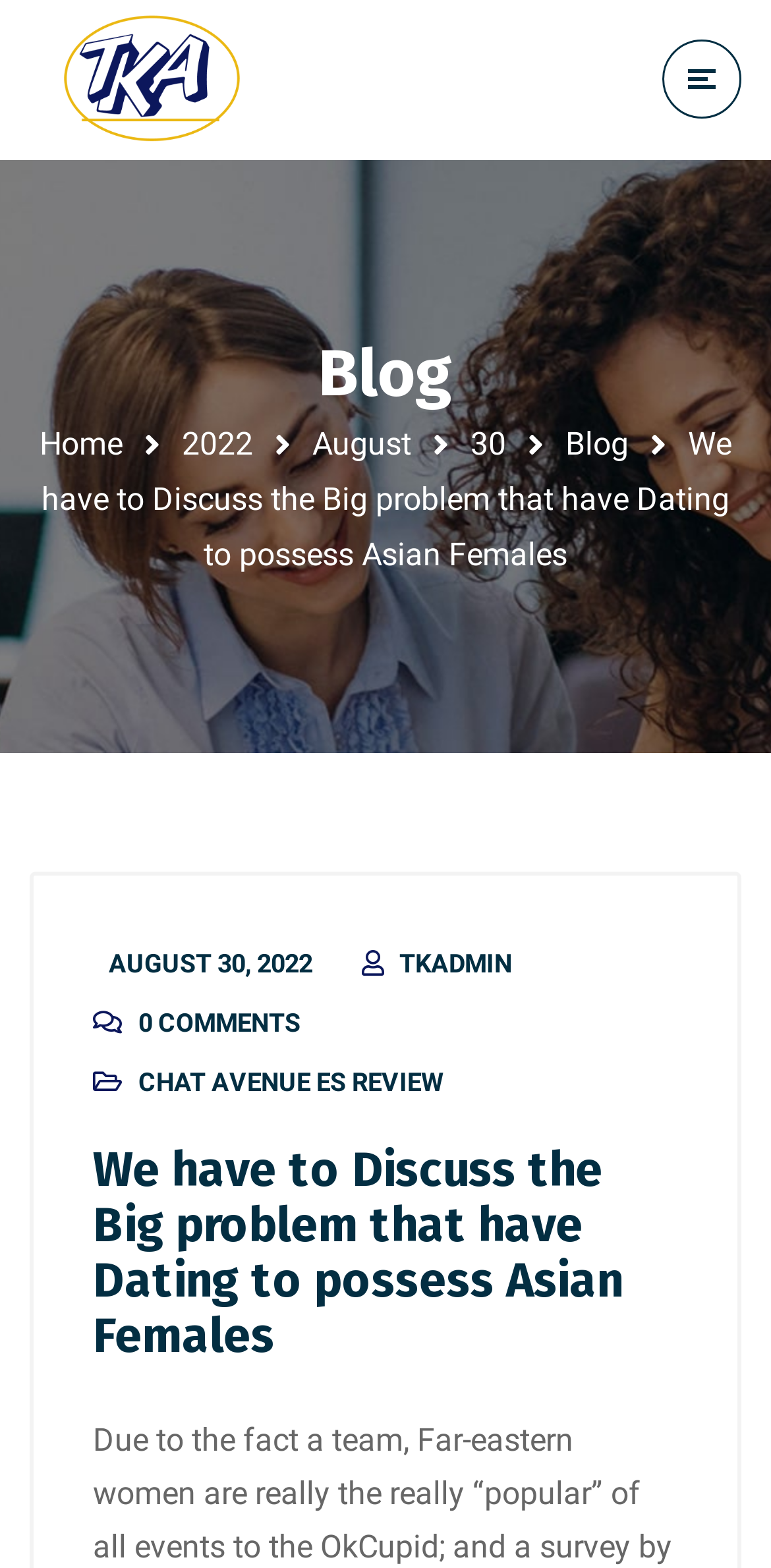Could you provide the bounding box coordinates for the portion of the screen to click to complete this instruction: "go to Home page"?

[0.051, 0.271, 0.159, 0.295]